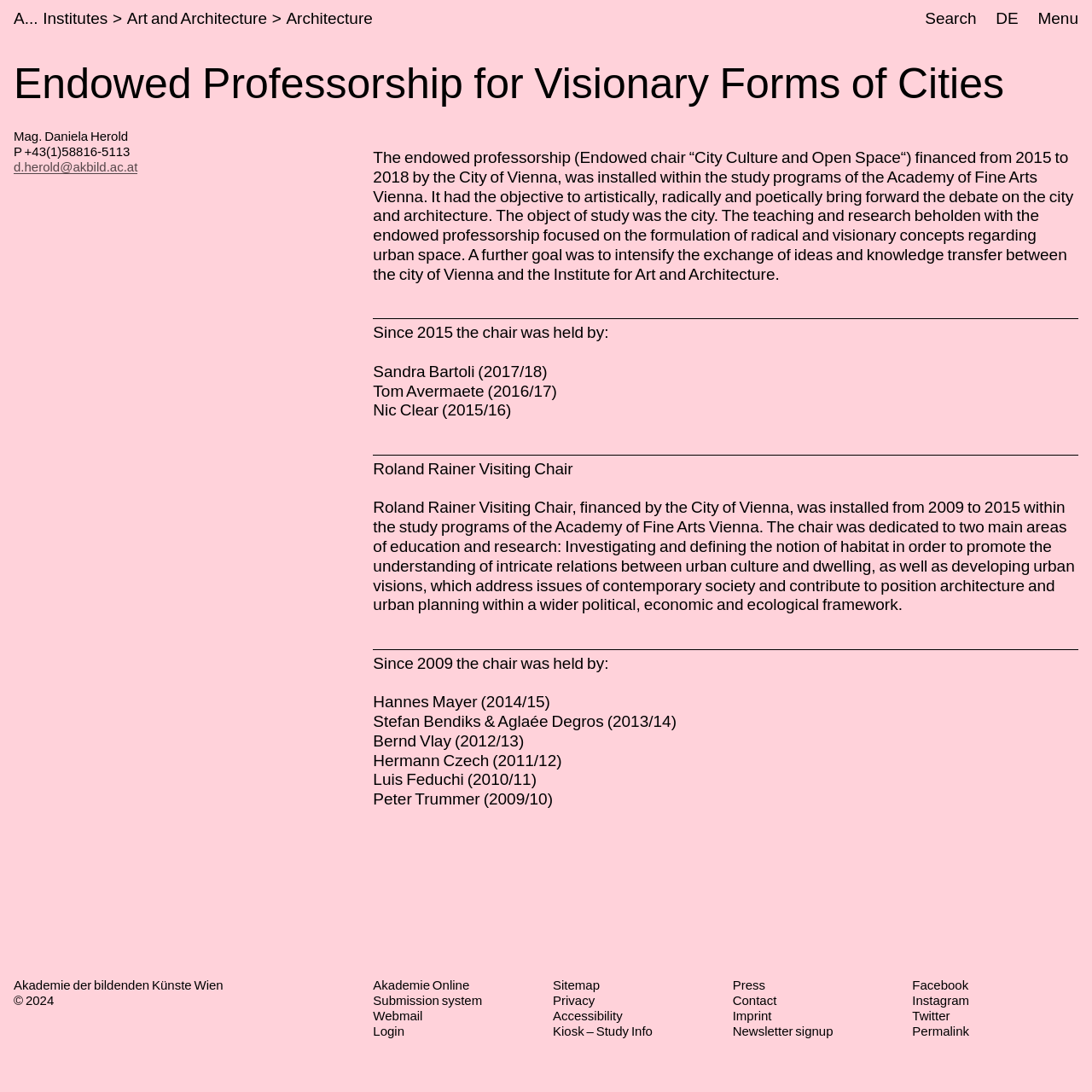Provide your answer to the question using just one word or phrase: Who held the Roland Rainer Visiting Chair in 2014/15?

Hannes Mayer